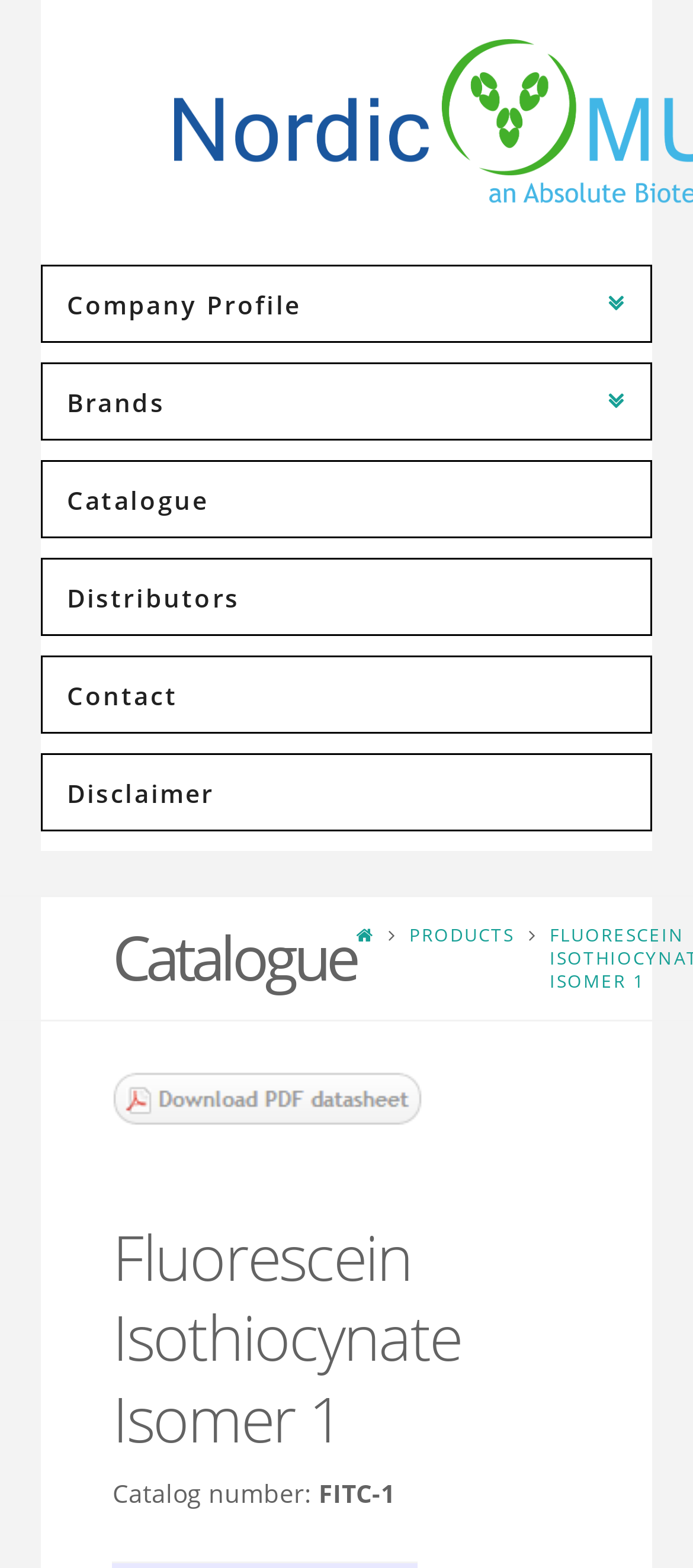Identify the bounding box coordinates of the clickable region required to complete the instruction: "View company profile". The coordinates should be given as four float numbers within the range of 0 and 1, i.e., [left, top, right, bottom].

[0.097, 0.183, 0.435, 0.205]